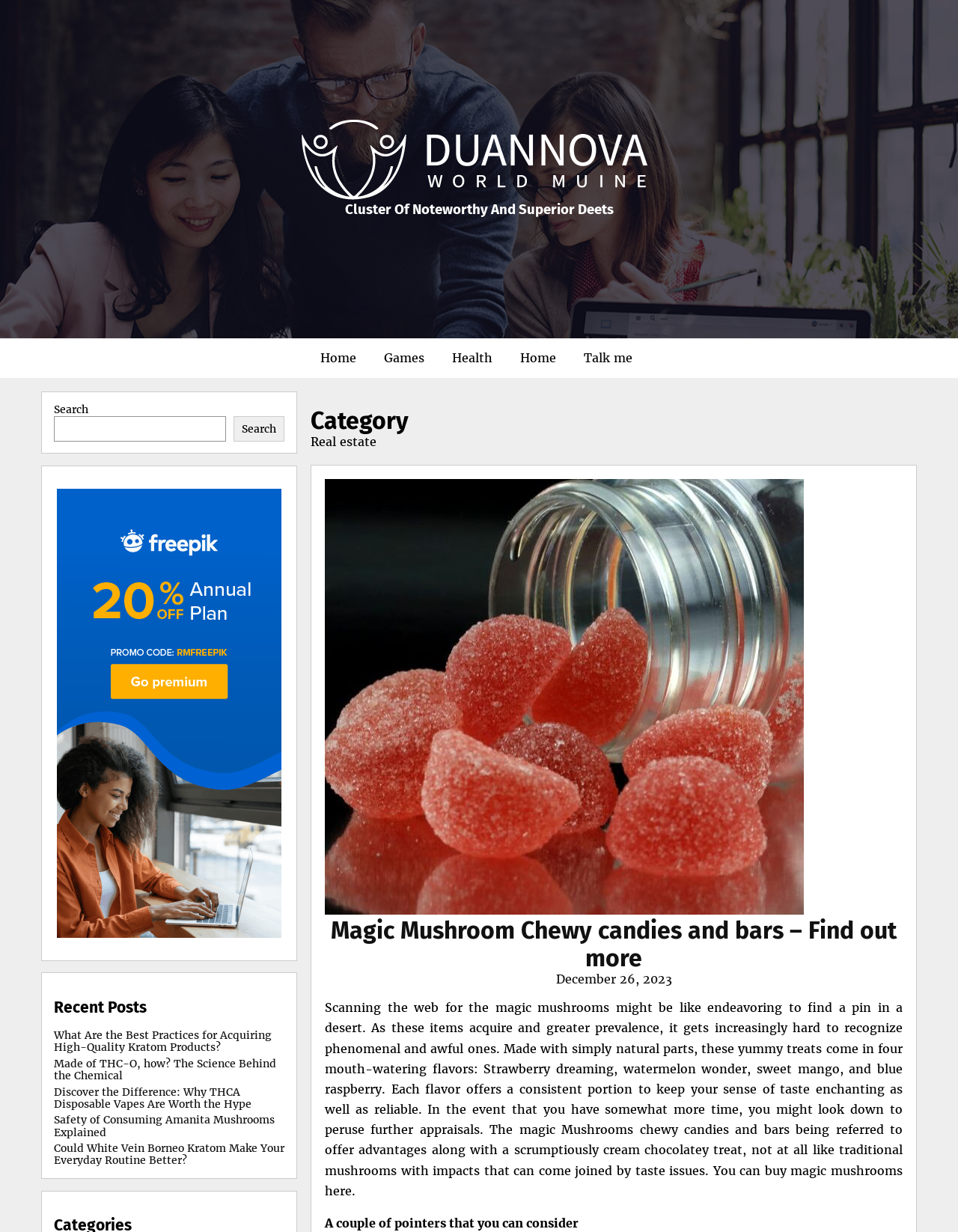Extract the bounding box for the UI element that matches this description: "Games".

[0.389, 0.278, 0.456, 0.303]